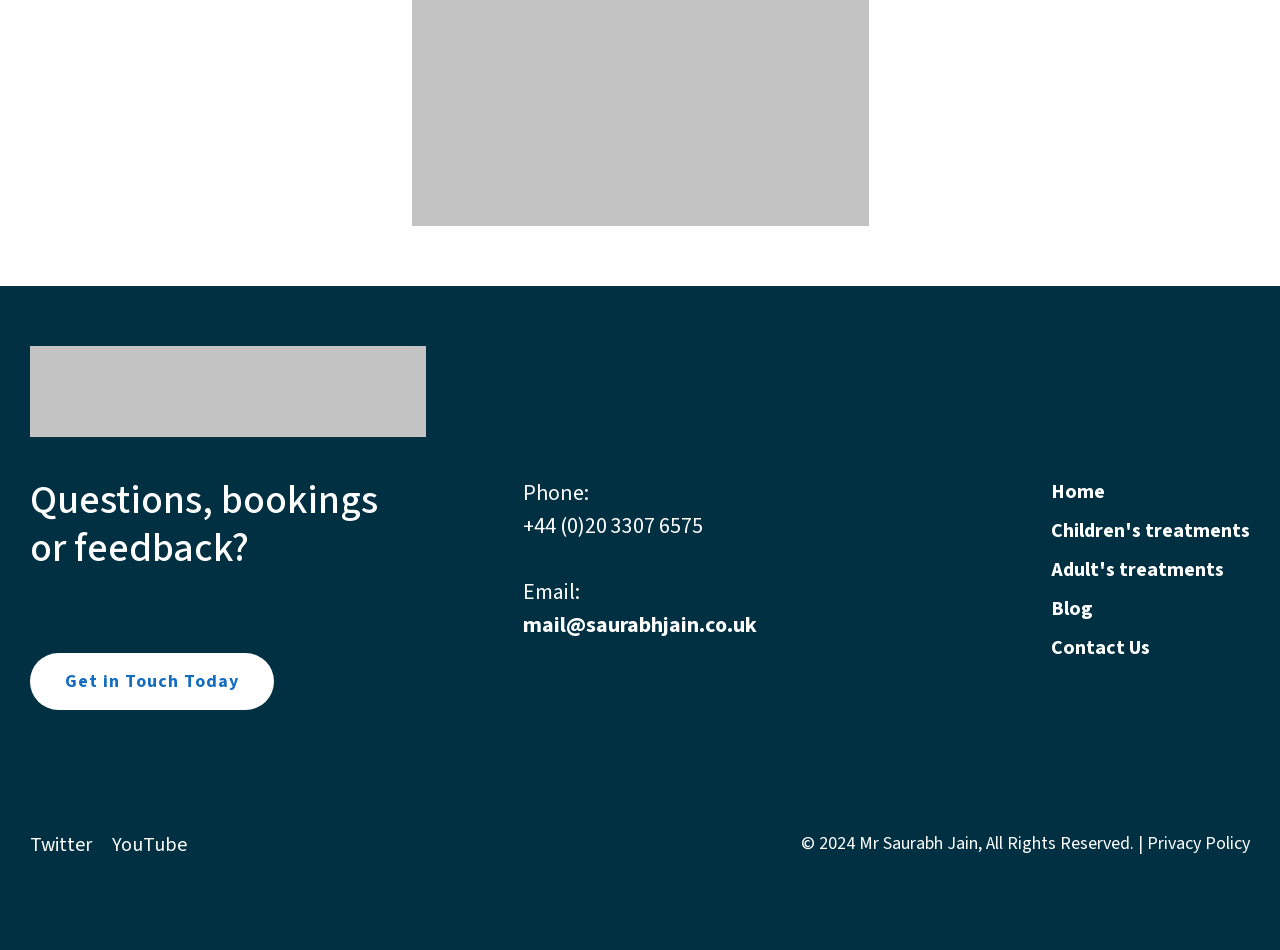Locate the bounding box coordinates of the element that should be clicked to fulfill the instruction: "Visit the blog".

[0.821, 0.625, 0.854, 0.656]